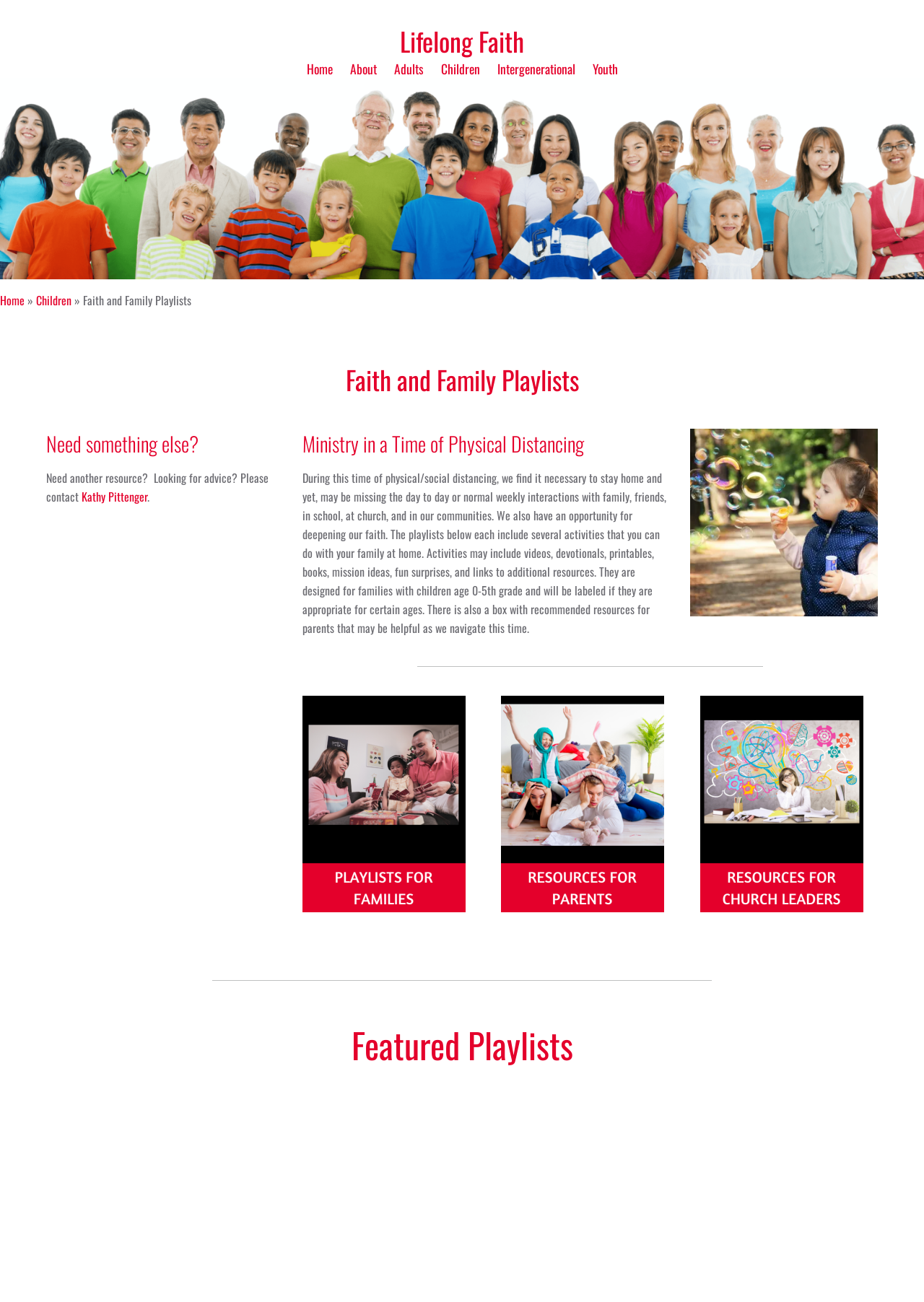Identify the bounding box coordinates of the region that should be clicked to execute the following instruction: "Click on the 'Home' link".

[0.332, 0.046, 0.36, 0.06]